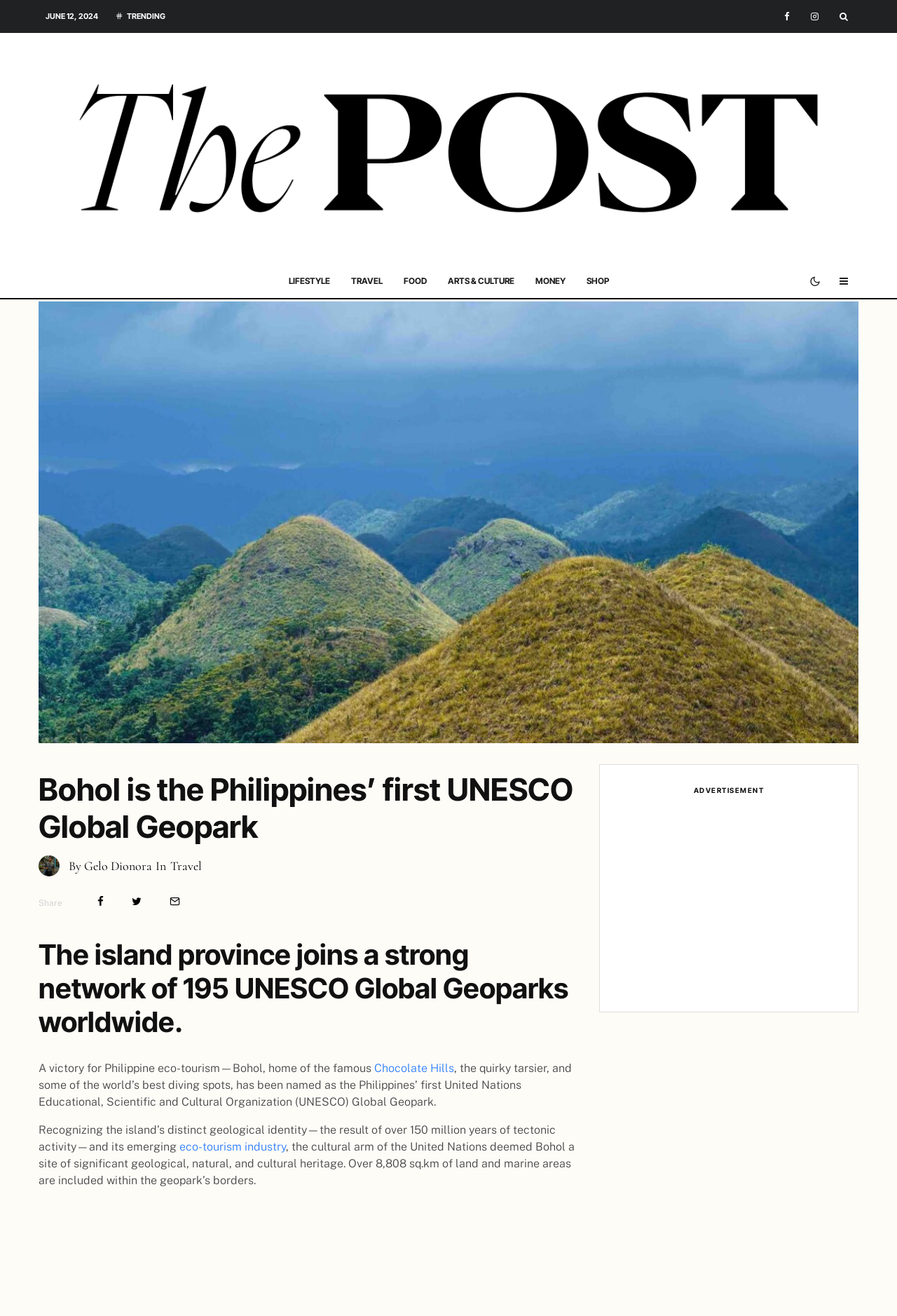Locate the bounding box coordinates of the clickable part needed for the task: "Click on the Facebook link".

[0.862, 0.001, 0.892, 0.024]